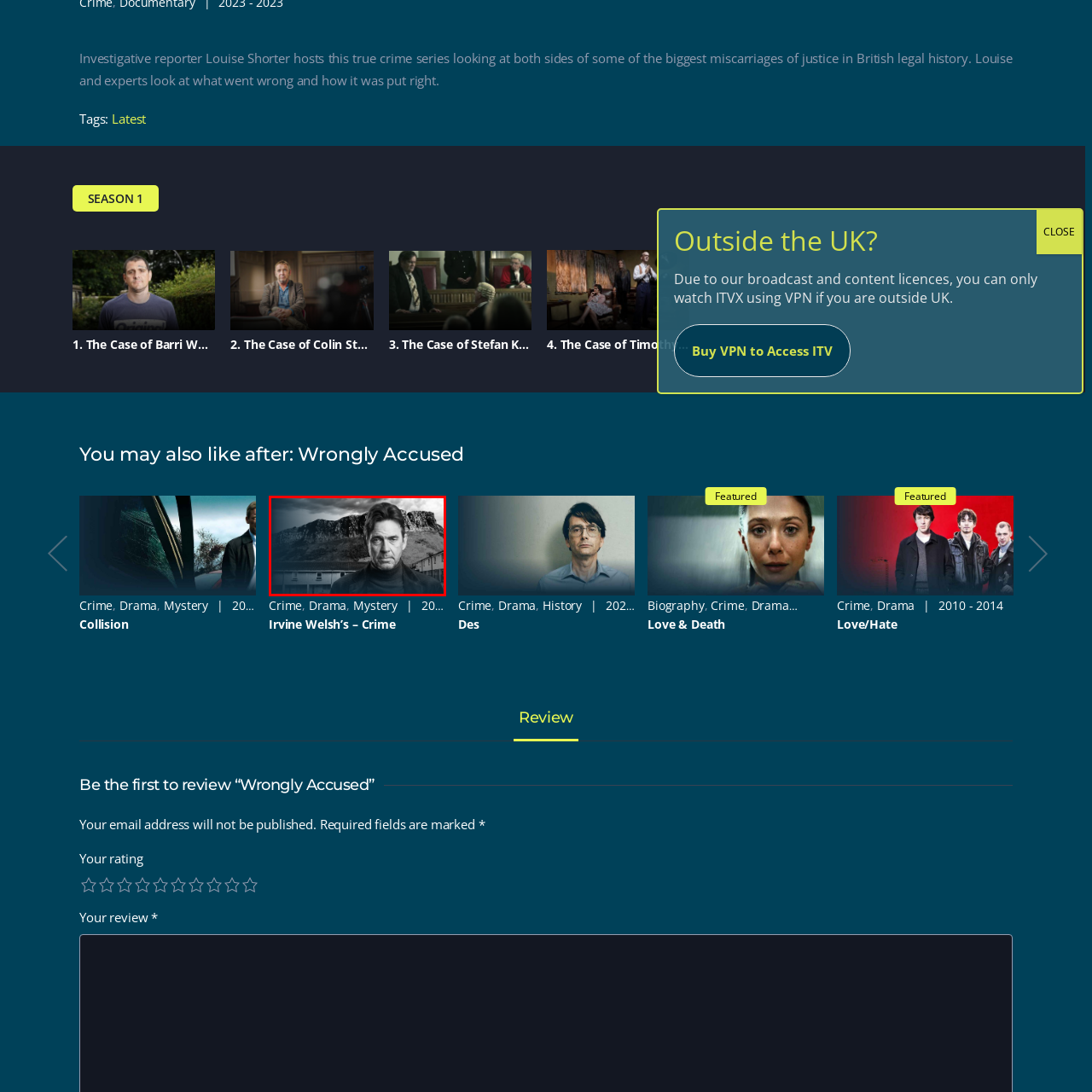Generate a comprehensive caption for the image that is marked by the red border.

The image features a serious-looking male character prominently in the foreground, set against a dramatic backdrop that includes rugged hills and ominous, cloudy skies. This visual style contributes to a tense and suspenseful atmosphere. The character appears to be in deep contemplation or possibly expressing concern, which aligns with themes of crime and investigation. This image is associated with "Irvine Welsh’s – Crime," a television series recognized for its gripping narrative about crime and moral dilemmas. The juxtaposition of the character with the stark landscape emphasizes the gritty reality often explored in crime dramas, suggesting a storyline filled with depth and tension.